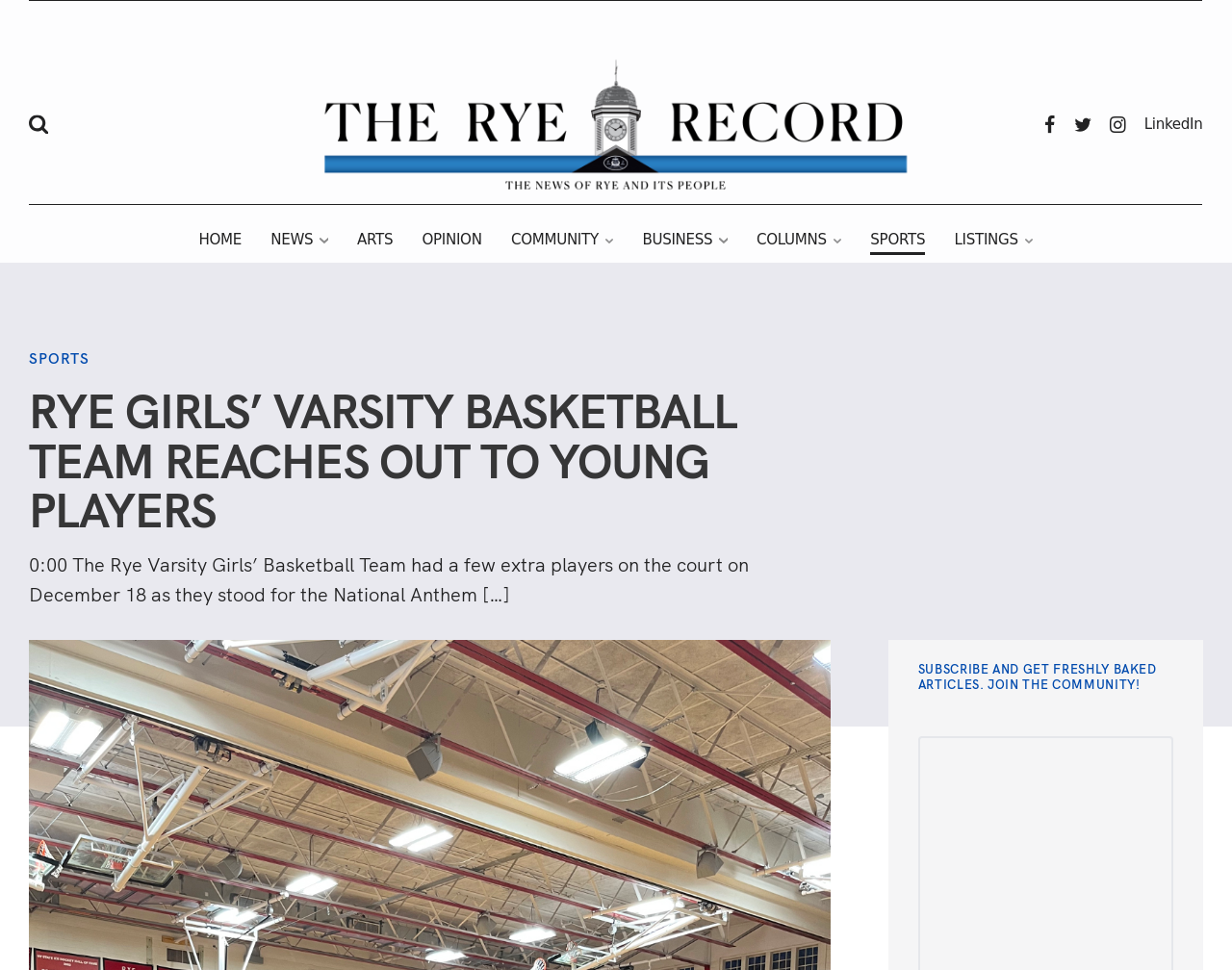Please provide the bounding box coordinate of the region that matches the element description: Around Town. Coordinates should be in the format (top-left x, top-left y, bottom-right x, bottom-right y) and all values should be between 0 and 1.

[0.775, 0.271, 0.959, 0.315]